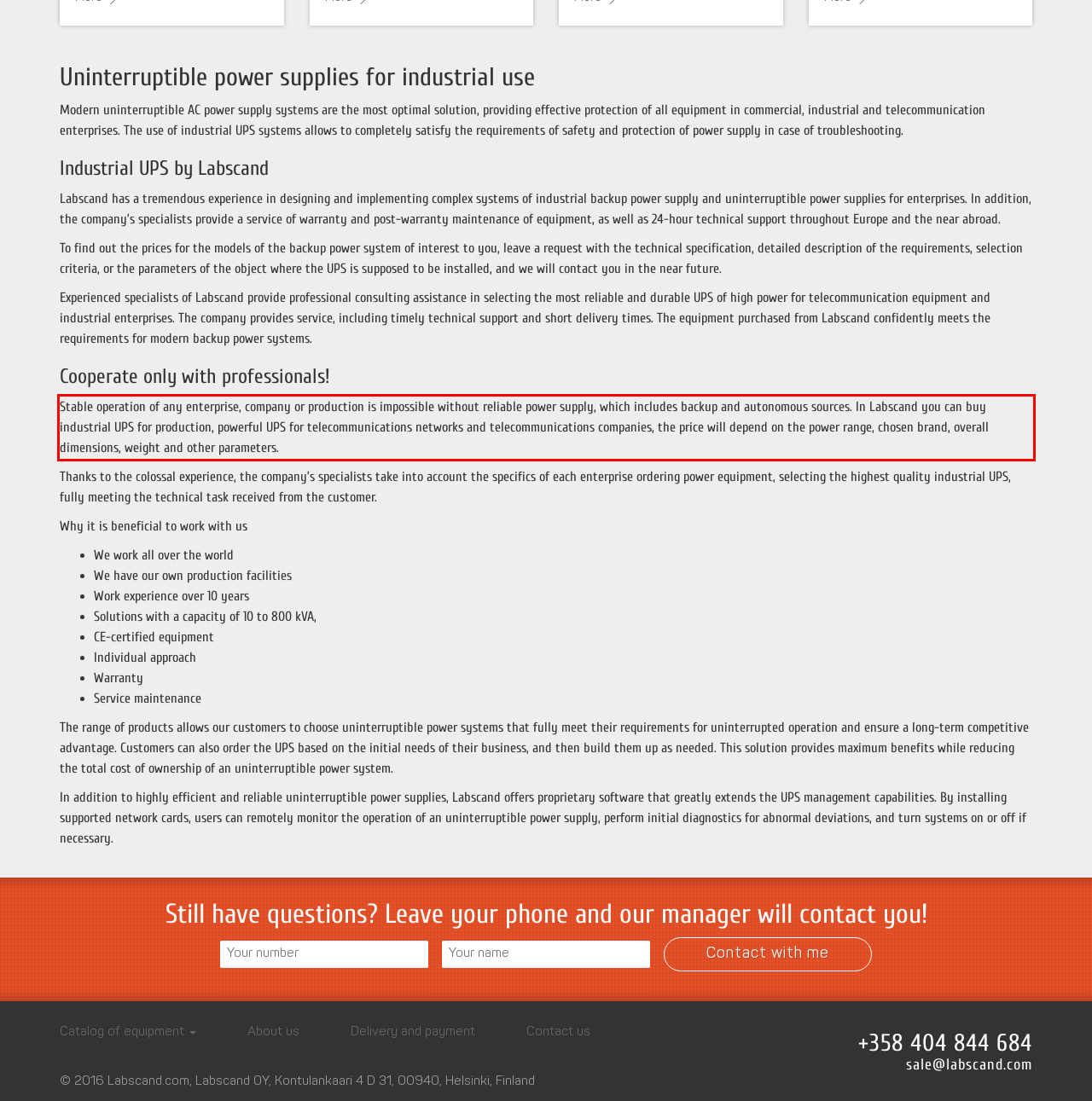You have a screenshot of a webpage with a UI element highlighted by a red bounding box. Use OCR to obtain the text within this highlighted area.

Stable operation of any enterprise, company or production is impossible without reliable power supply, which includes backup and autonomous sources. In Labscand you can buy industrial UPS for production, powerful UPS for telecommunications networks and telecommunications companies, the price will depend on the power range, chosen brand, overall dimensions, weight and other parameters.